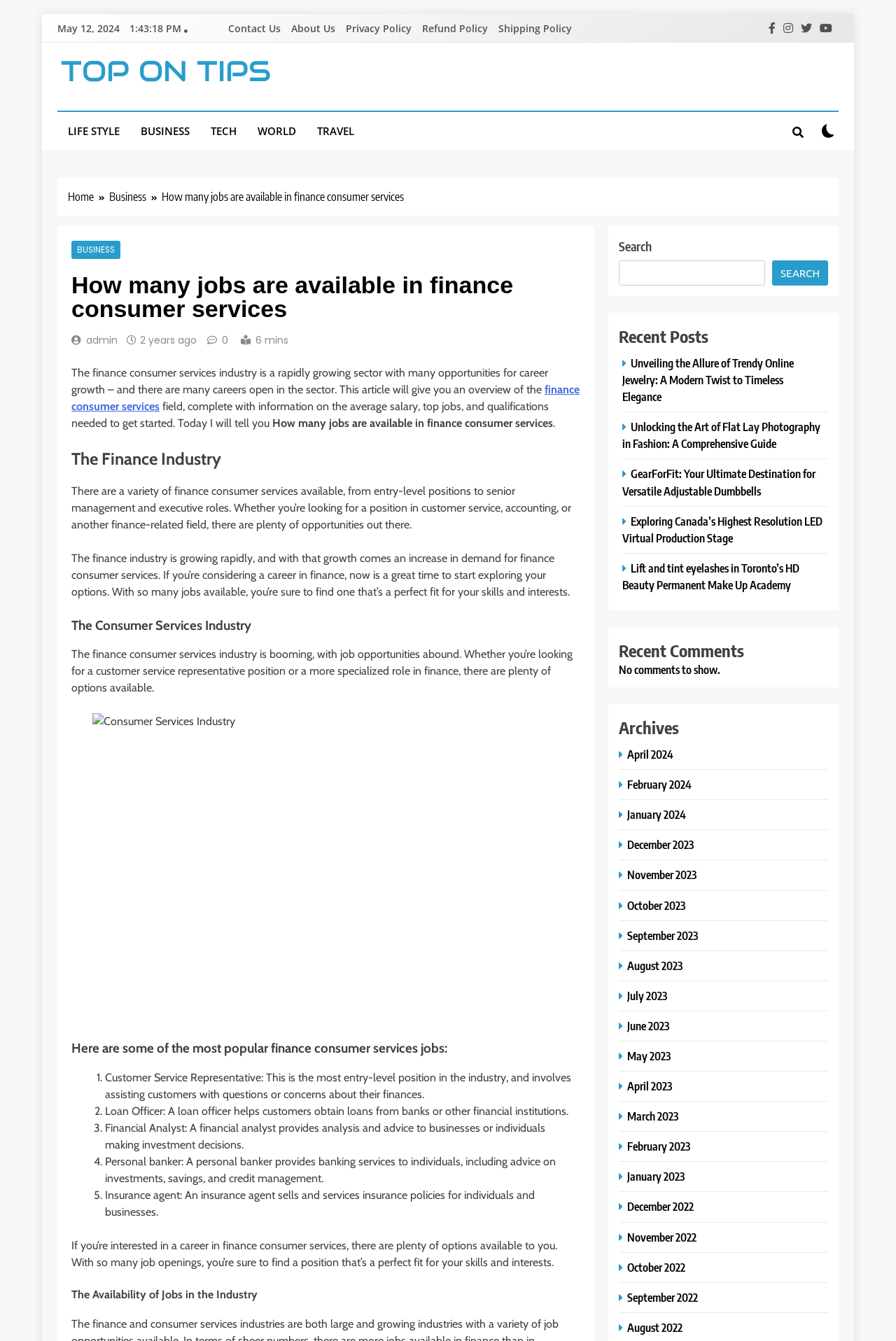Please extract and provide the main headline of the webpage.

How many jobs are available in finance consumer services